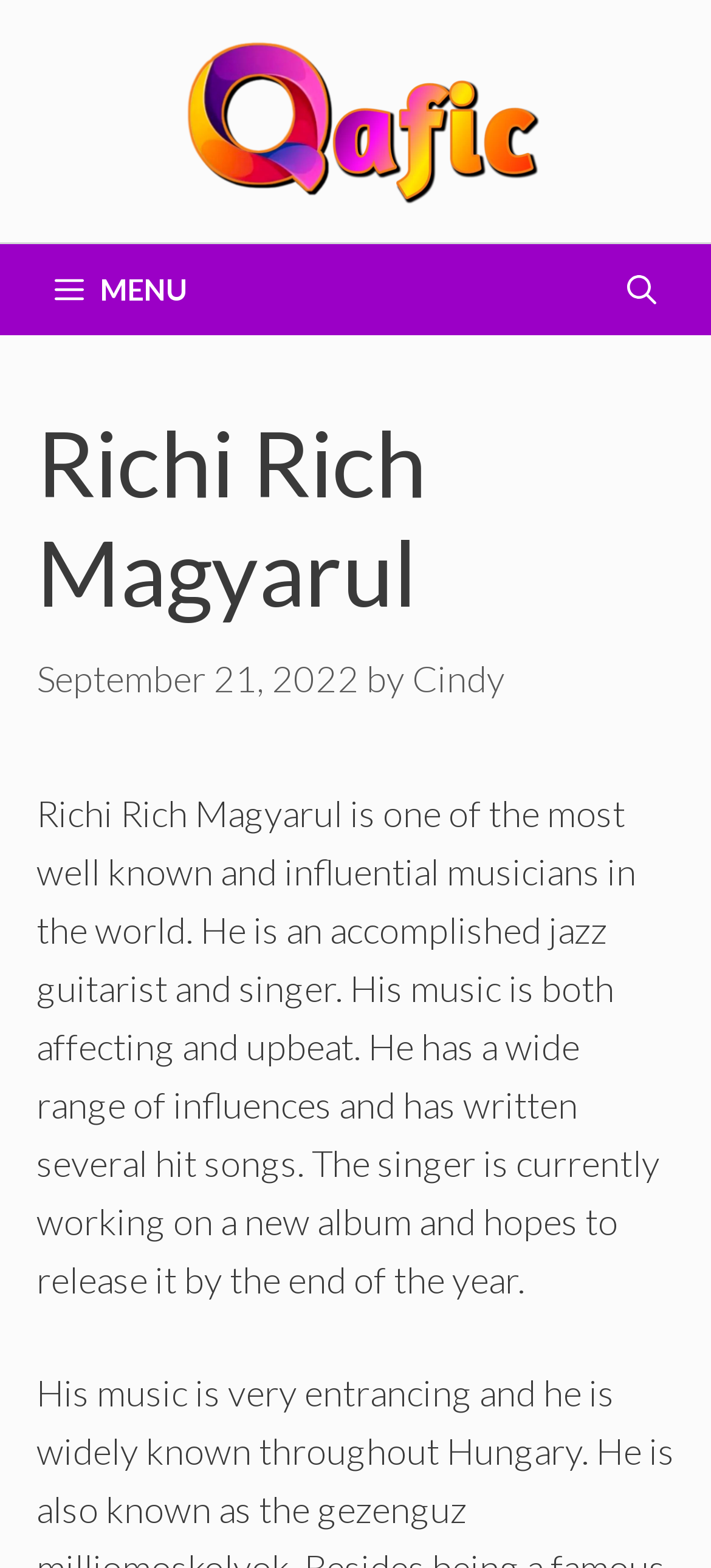Provide a one-word or short-phrase response to the question:
When was the article about Richi Rich Magyarul published?

September 21, 2022